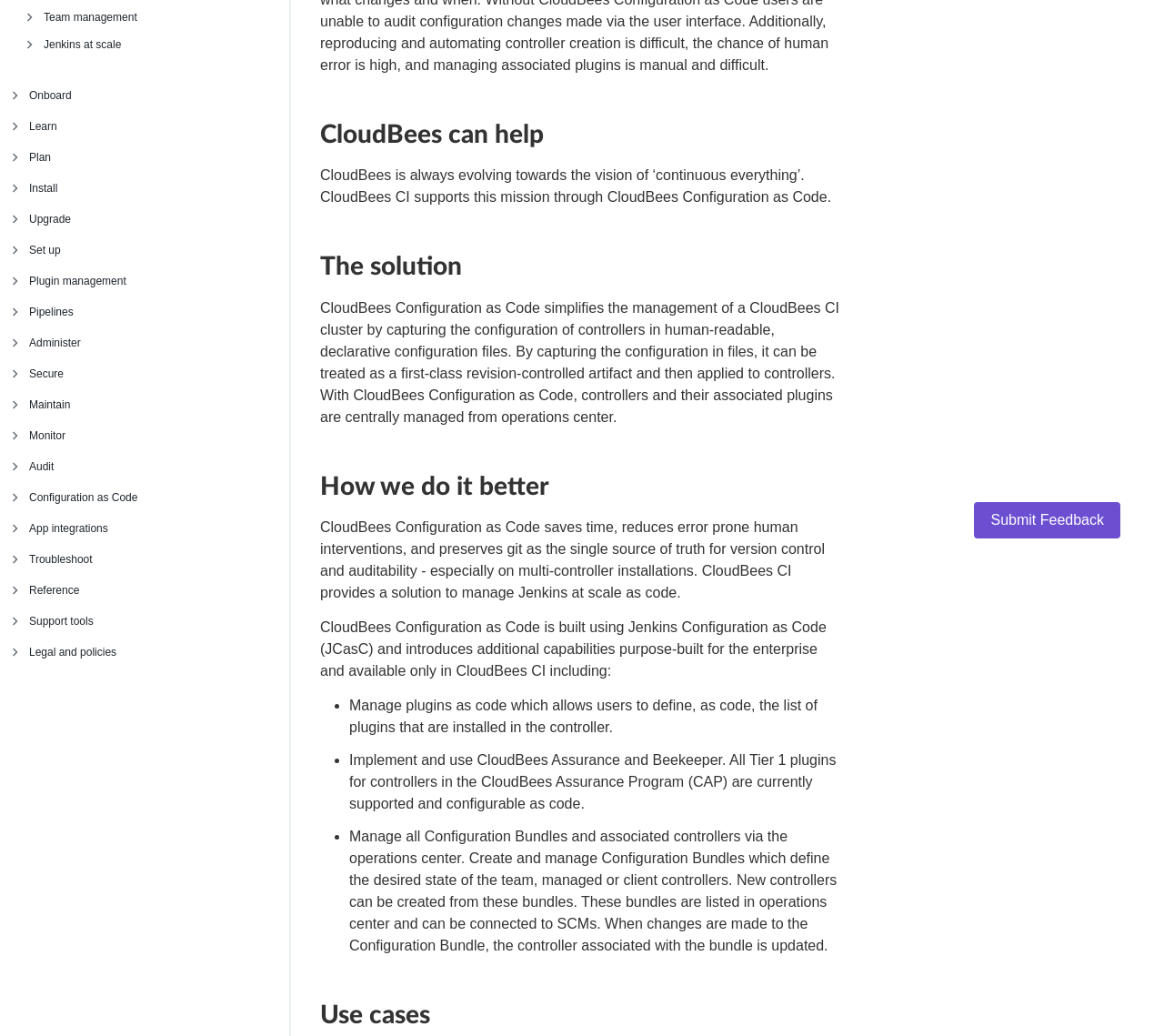Identify the bounding box coordinates for the UI element described as follows: buy appetite suppressants. Use the format (top-left x, top-left y, bottom-right x, bottom-right y) and ensure all values are floating point numbers between 0 and 1.

None